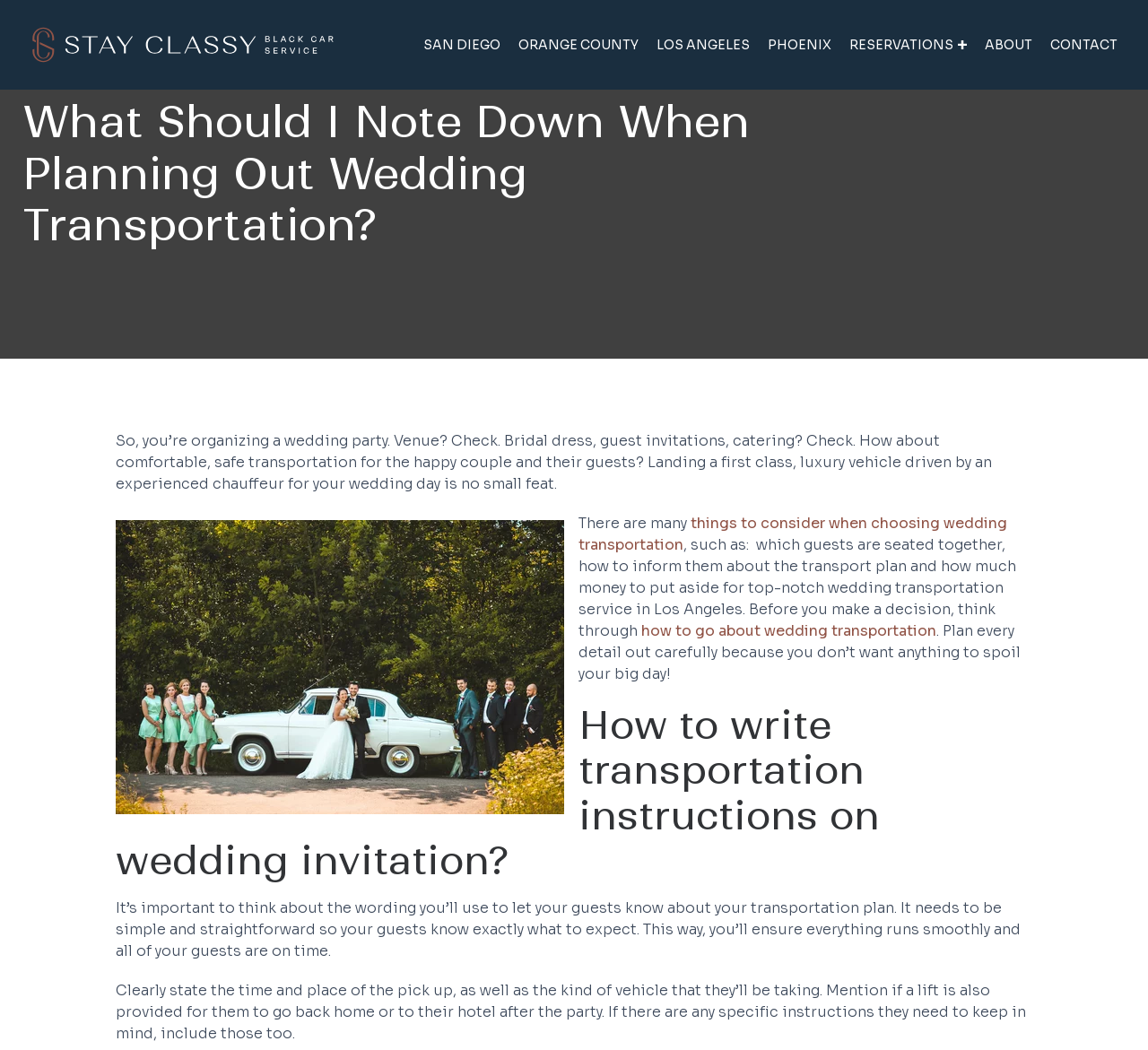What is the importance of considering the transportation plan for wedding guests?
Please provide a detailed answer to the question.

The webpage emphasizes the need to plan every detail of the transportation plan carefully to ensure that all guests arrive on time and that the wedding day runs smoothly, without any disruptions or issues.